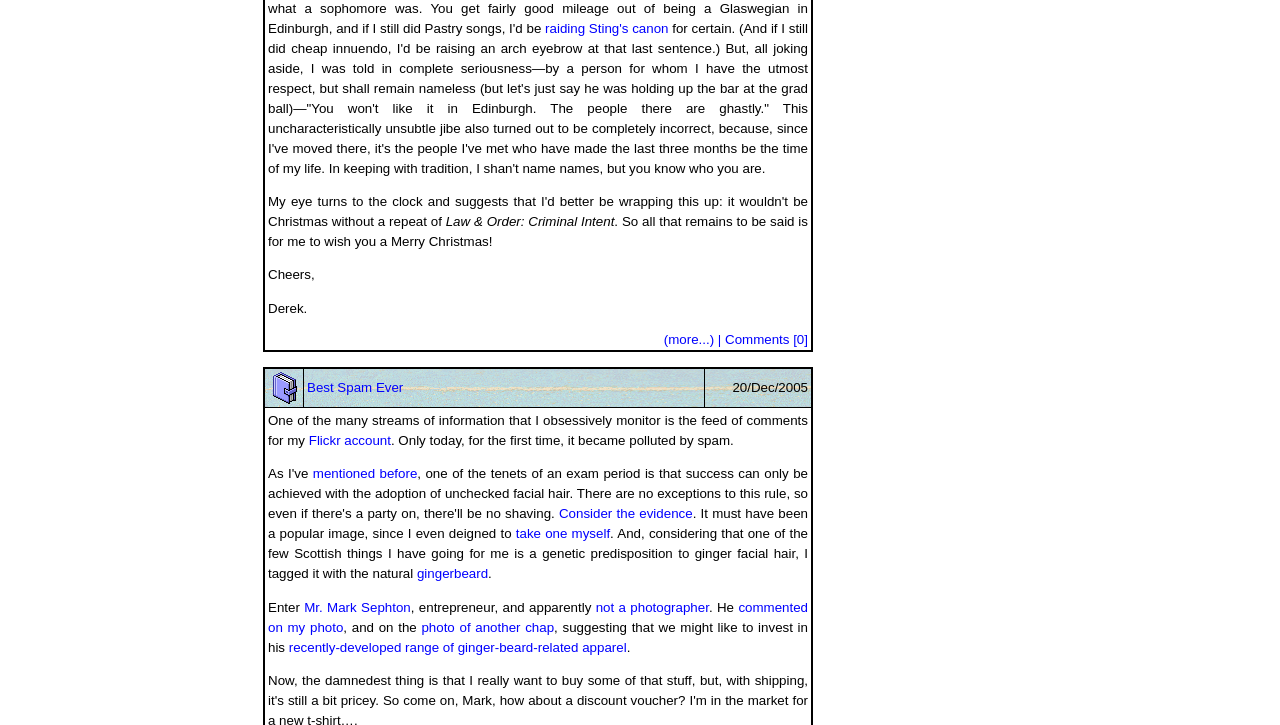Respond to the following question using a concise word or phrase: 
What is the author's attitude towards a comment on their photo?

Positive